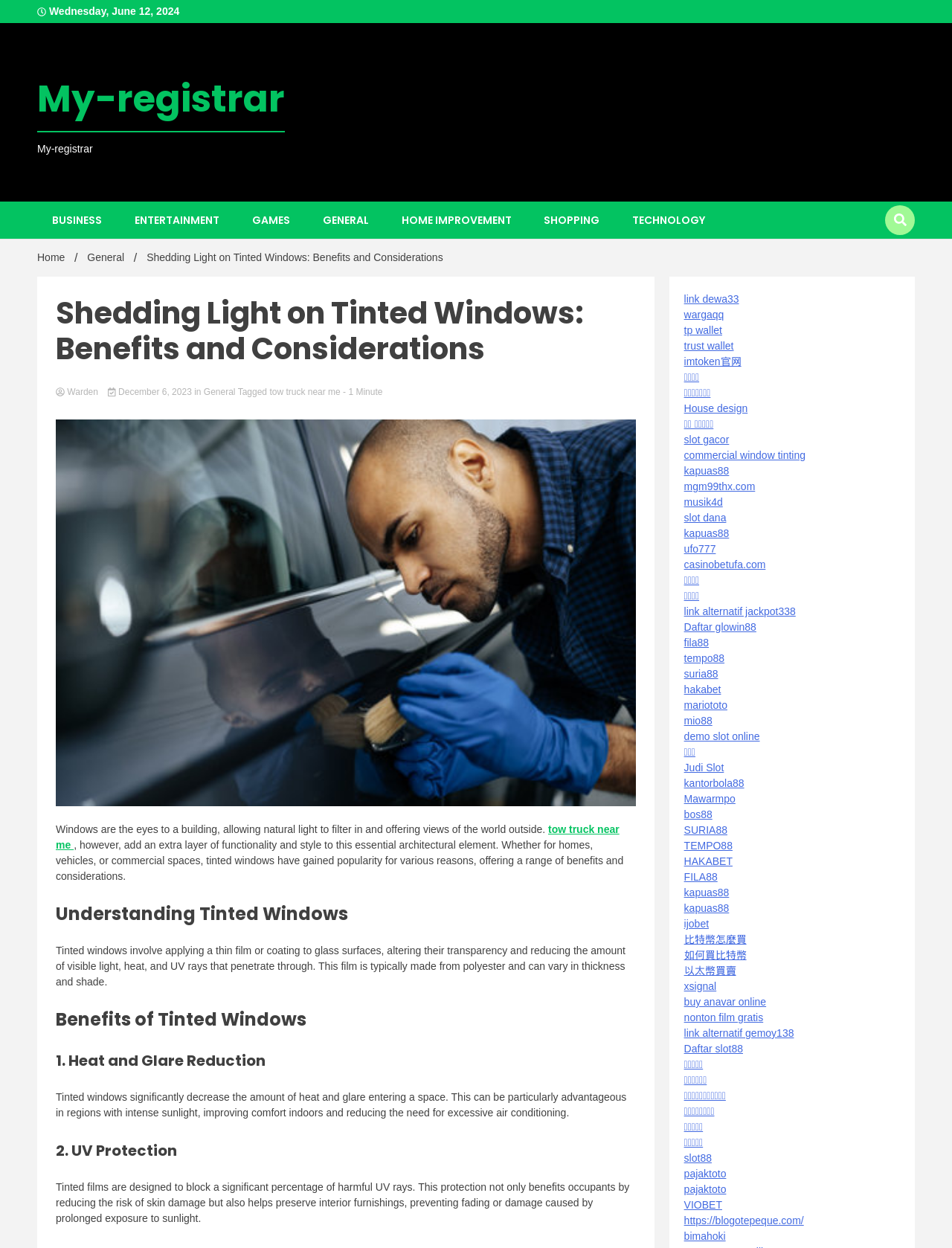Offer an extensive depiction of the webpage and its key elements.

This webpage is about "Shedding Light on Tinted Windows: Benefits and Considerations". At the top, there is a date "Wednesday, June 12, 2024" and a heading "My-registrar" with a link to it. Below that, there are several links to different categories such as "BUSINESS", "ENTERTAINMENT", "GAMES", and more, which are aligned horizontally across the page.

On the right side of the page, there is a button and a navigation section with breadcrumbs, showing the current page's location in the website's hierarchy. Below that, there is a header with the title "Shedding Light on Tinted Windows: Benefits and Considerations" and some links to related topics.

The main content of the page starts with a brief introduction to tinted windows, explaining their functionality and benefits. The text is divided into sections with headings, such as "Understanding Tinted Windows", "Benefits of Tinted Windows", and more. Each section provides detailed information about tinted windows, including their benefits, such as heat and glare reduction, UV protection, and more.

On the right side of the page, there are many links to various websites and topics, including online wallets, casinos, and home design. These links are not directly related to the main content of the page but seem to be advertisements or sponsored links.

Overall, the webpage provides informative content about tinted windows, their benefits, and considerations, along with some unrelated links on the side.